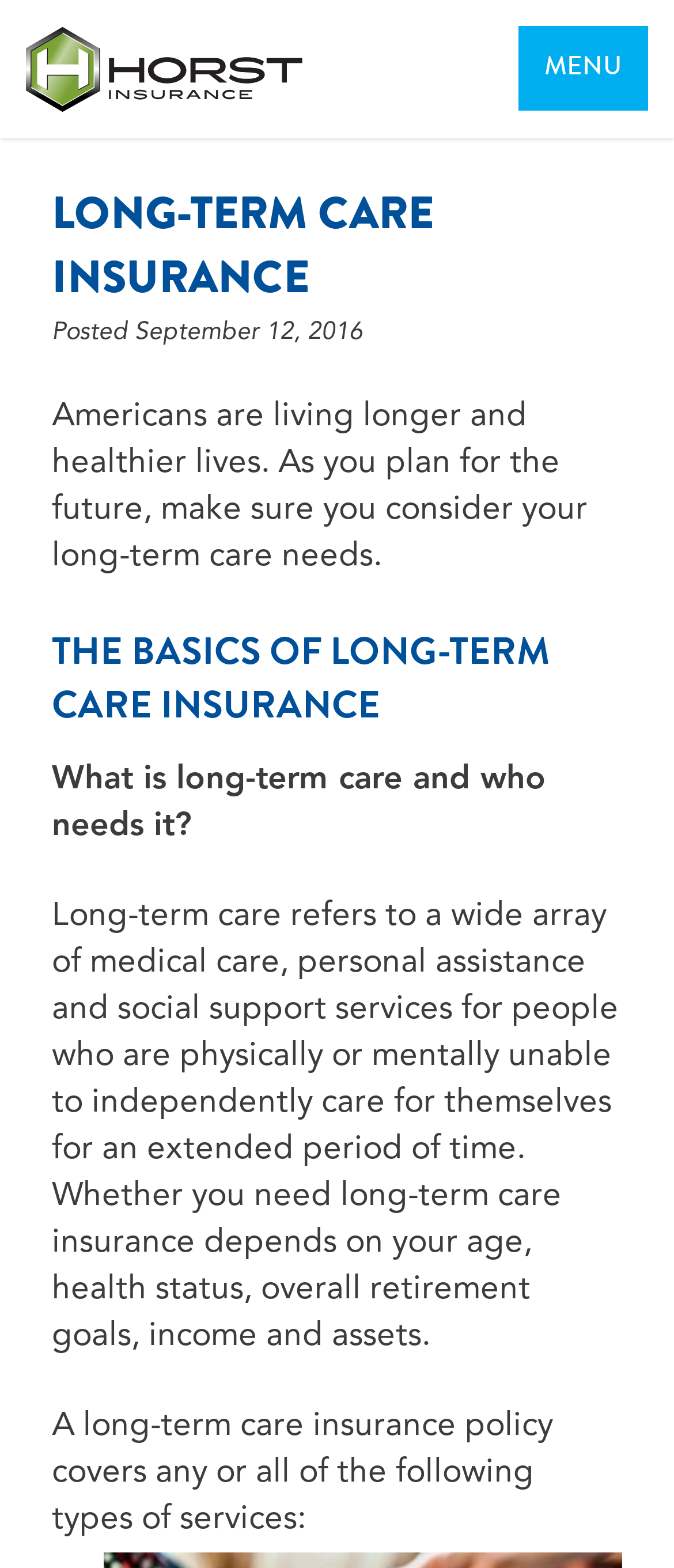Use the information in the screenshot to answer the question comprehensively: What types of services are covered by long-term care insurance?

The webpage mentions that 'A long-term care insurance policy covers any or all of the following types of services:', implying that the policy covers a range of services, including medical care and personal assistance, although the specific services are not explicitly listed.